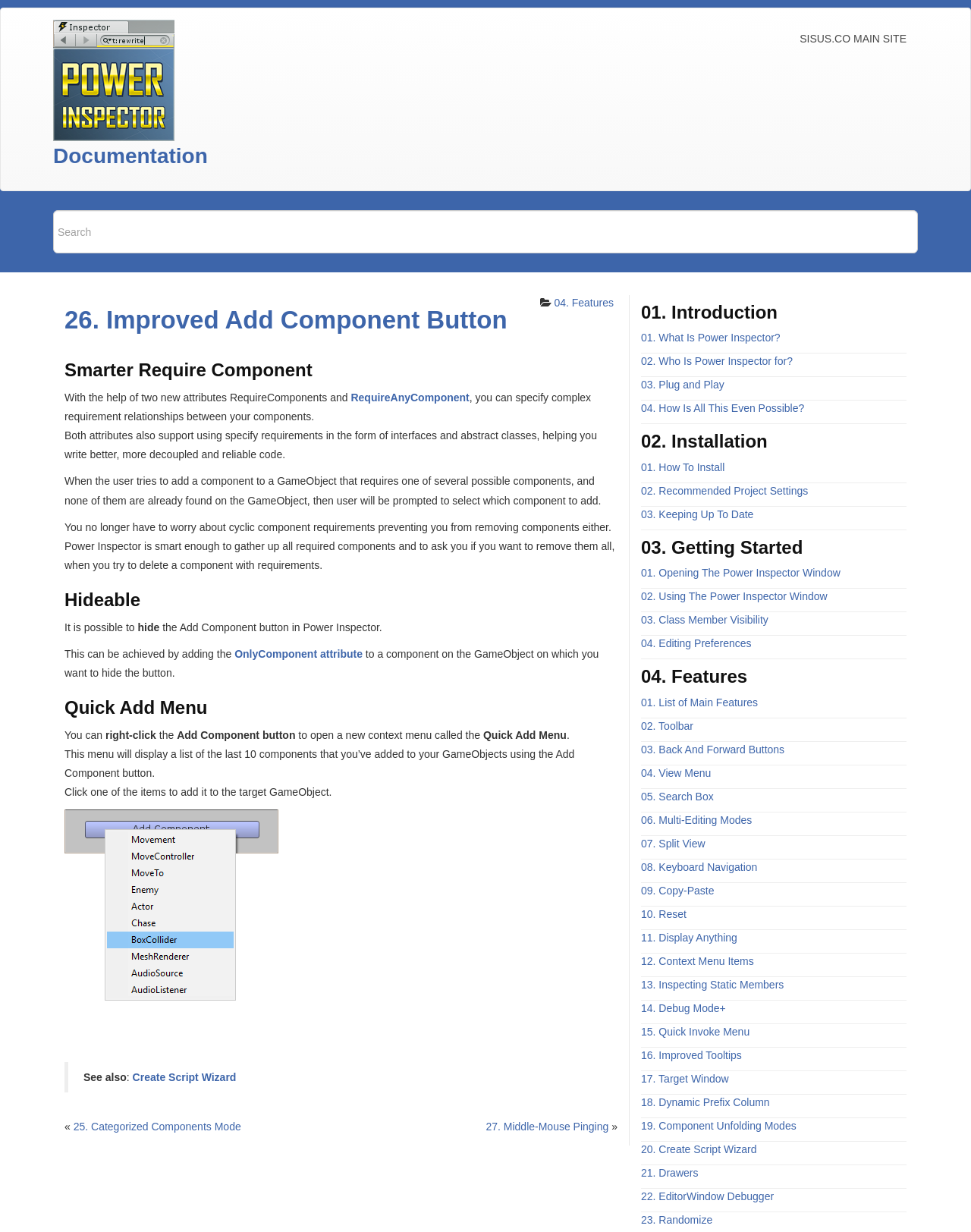Given the content of the image, can you provide a detailed answer to the question?
What is the purpose of the Quick Add Menu?

After examining the webpage content, I found that the 'Quick Add Menu' is a feature that can be accessed by right-clicking the 'Add Component' button, and it displays a list of the last 10 components that the user has added to their GameObjects using the 'Add Component' button.